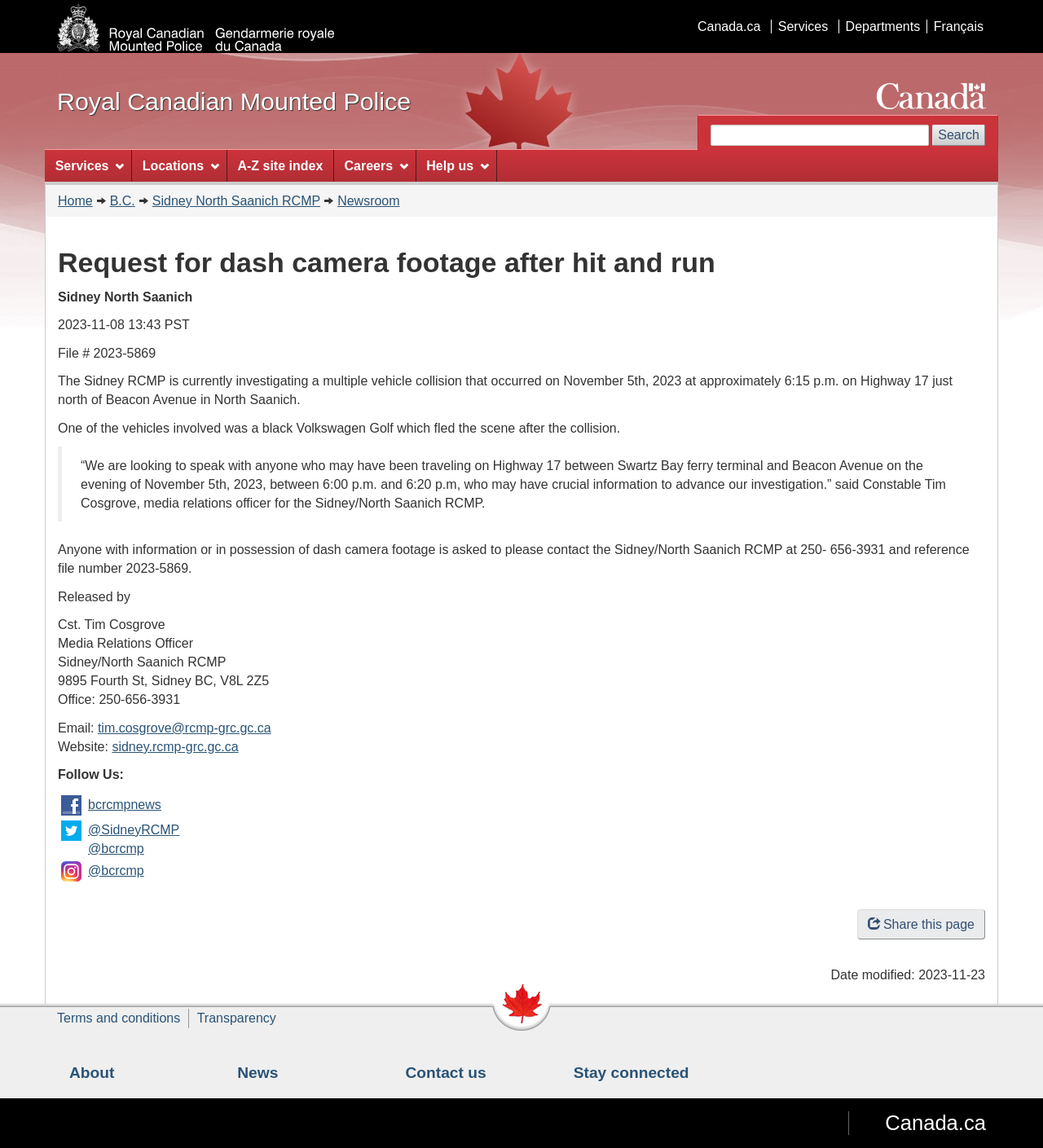Find the main header of the webpage and produce its text content.

Request for dash camera footage after hit and run